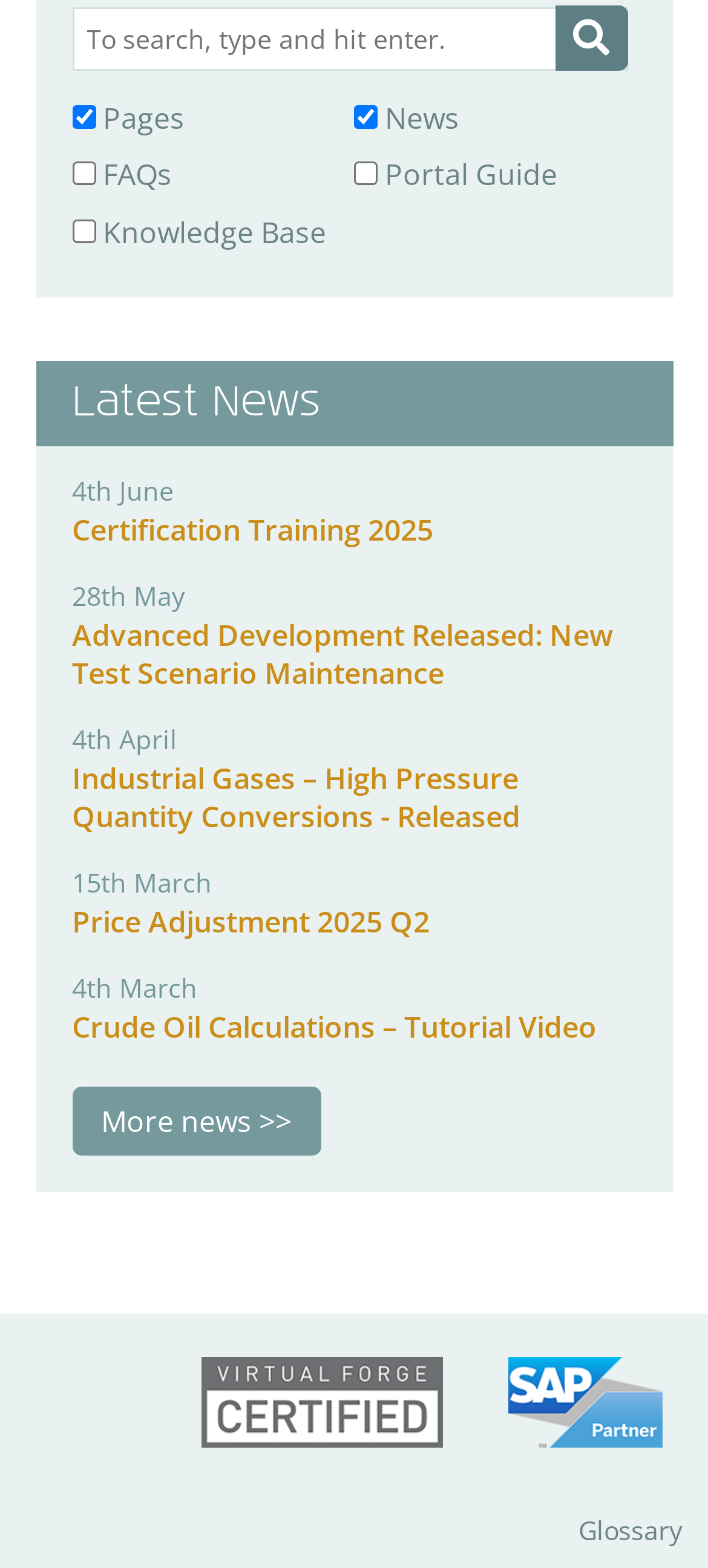Please identify the bounding box coordinates of the element I need to click to follow this instruction: "read the latest news".

[0.05, 0.23, 0.95, 0.285]